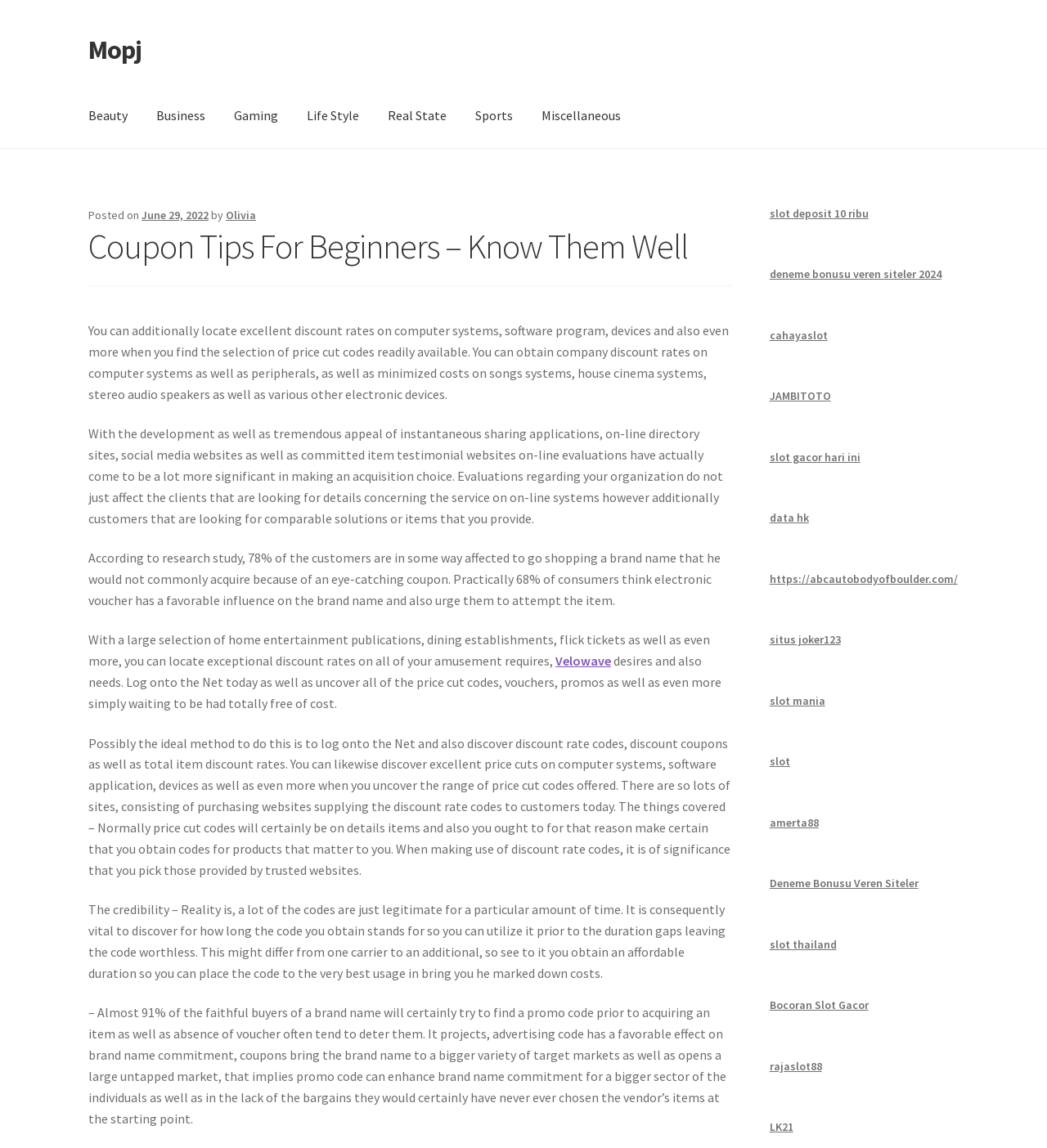Please identify the bounding box coordinates of the clickable area that will allow you to execute the instruction: "Click on the 'Velowave' link".

[0.53, 0.569, 0.584, 0.583]